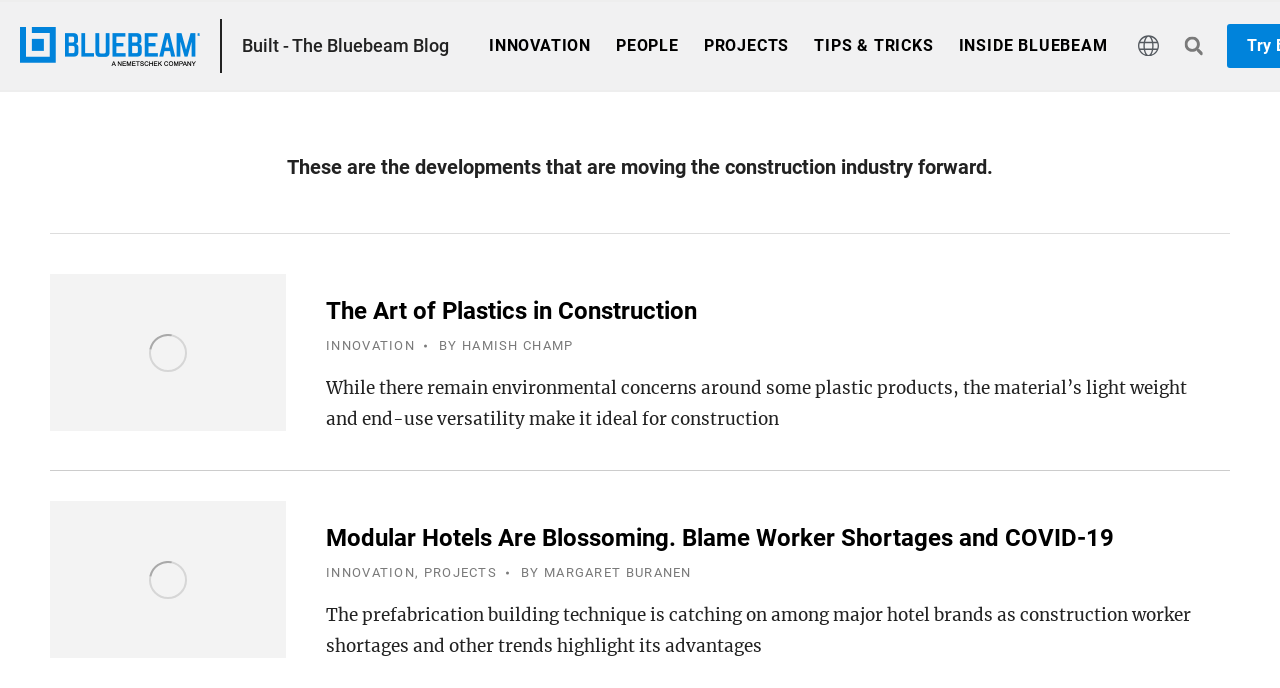Locate the bounding box coordinates for the element described below: "Inside Bluebeam". The coordinates must be four float values between 0 and 1, formatted as [left, top, right, bottom].

[0.749, 0.033, 0.865, 0.1]